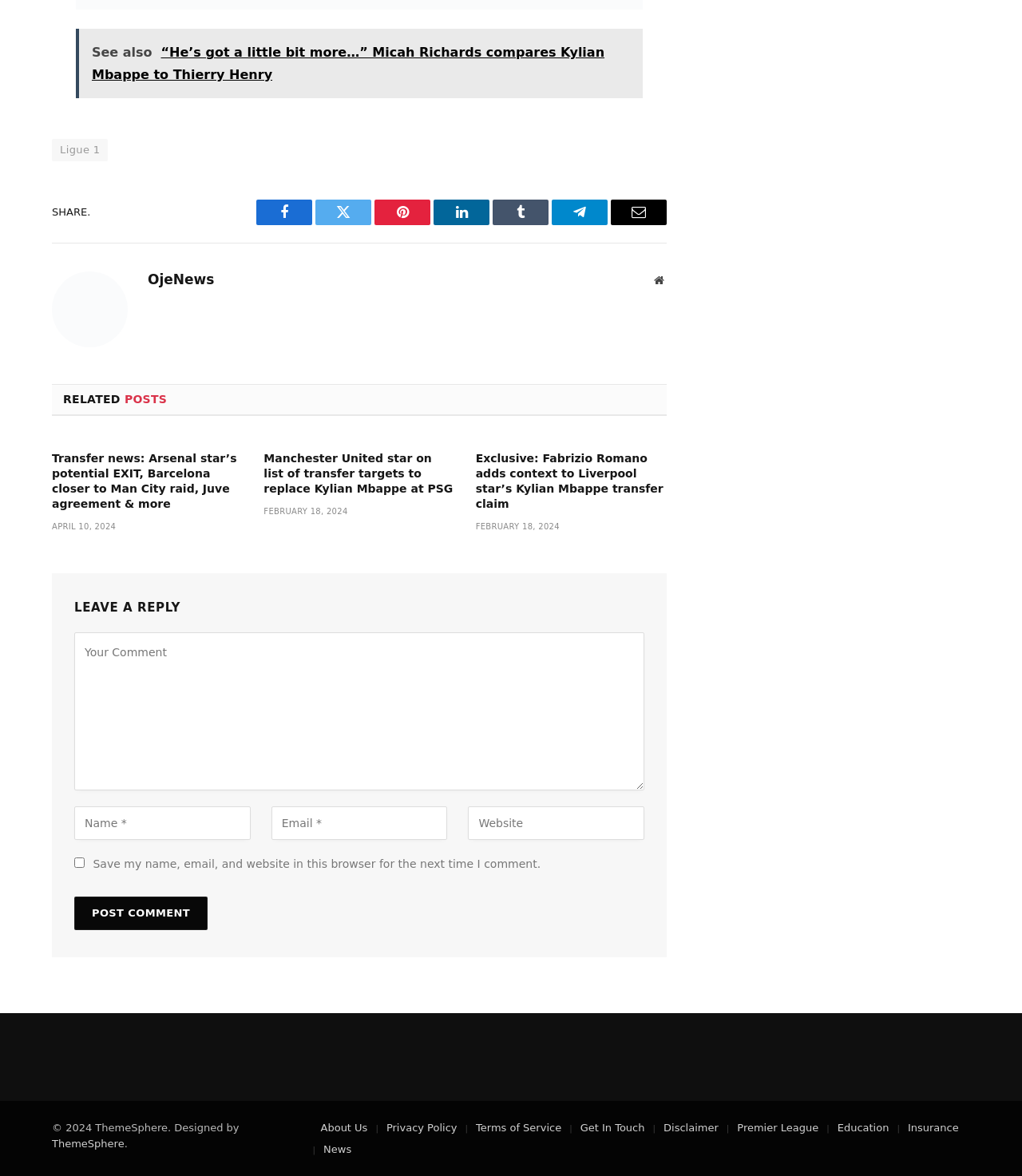Identify the bounding box coordinates of the clickable section necessary to follow the following instruction: "Check out the contributors". The coordinates should be presented as four float numbers from 0 to 1, i.e., [left, top, right, bottom].

None